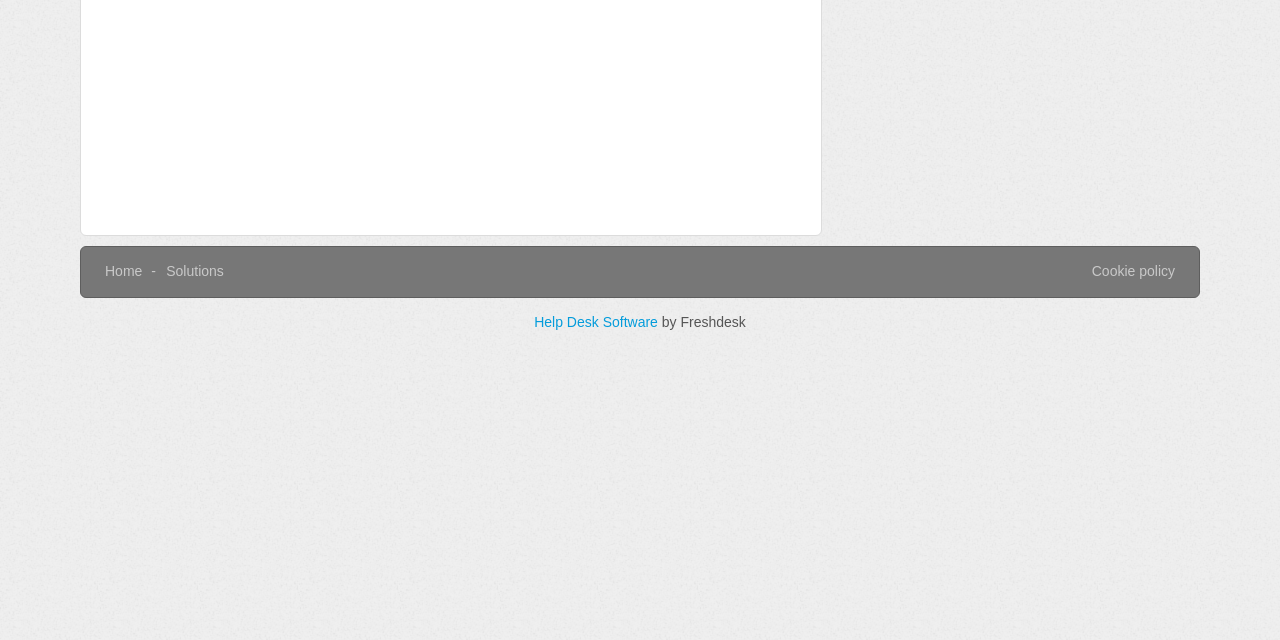Identify the bounding box of the HTML element described here: "Cookie policy". Provide the coordinates as four float numbers between 0 and 1: [left, top, right, bottom].

[0.853, 0.408, 0.918, 0.442]